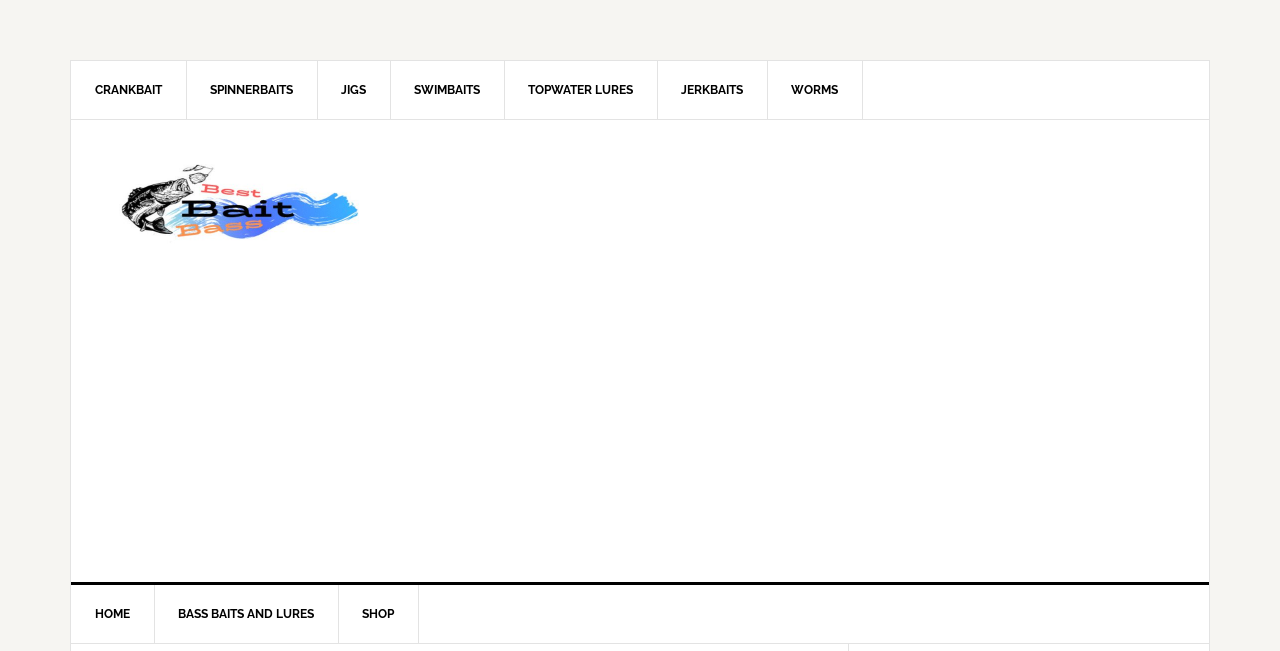Please locate the bounding box coordinates for the element that should be clicked to achieve the following instruction: "Check the Advertisement". Ensure the coordinates are given as four float numbers between 0 and 1, i.e., [left, top, right, bottom].

[0.32, 0.326, 0.913, 0.756]